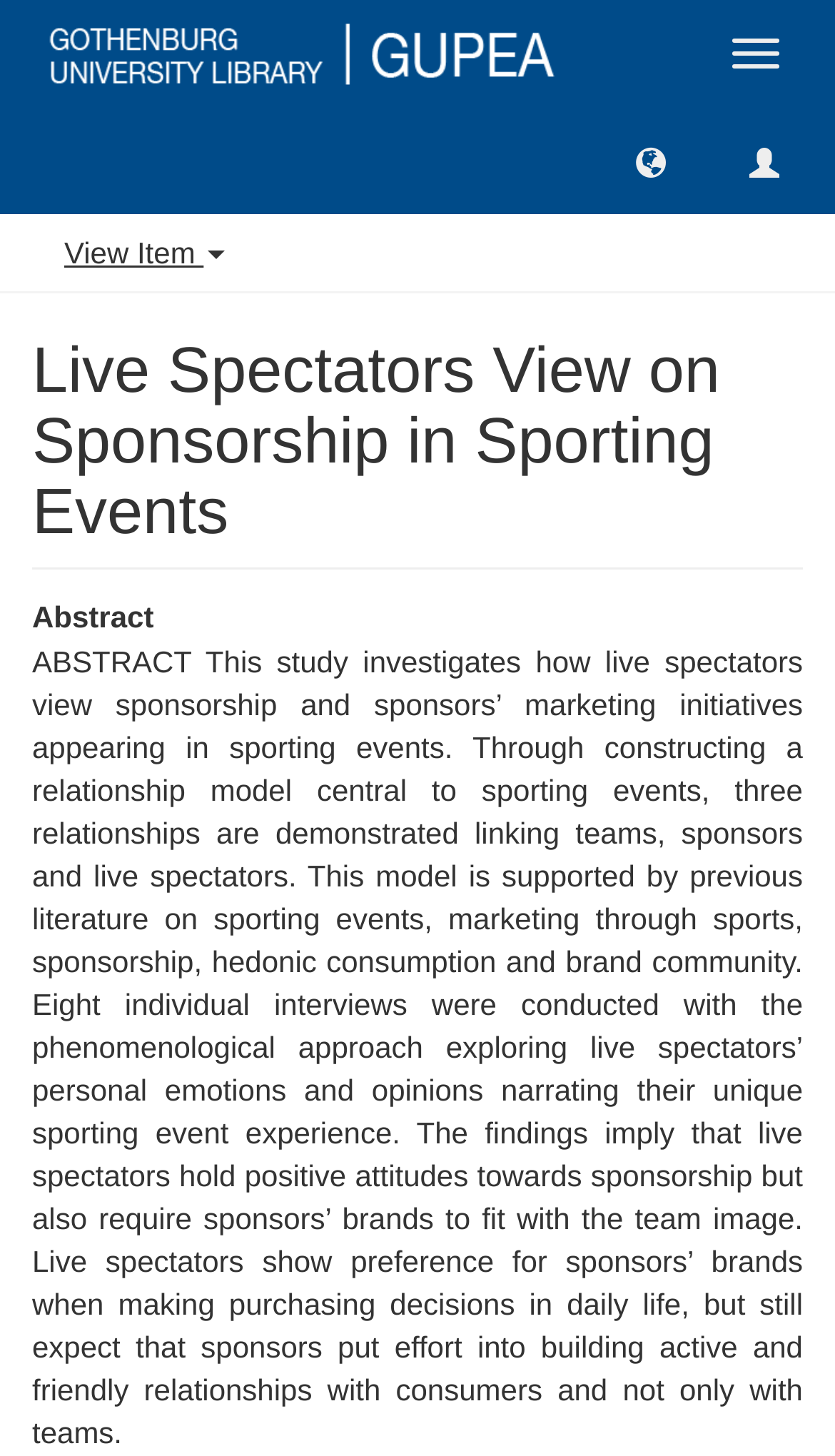Answer briefly with one word or phrase:
What is the topic of the study?

Sponsorship in sporting events